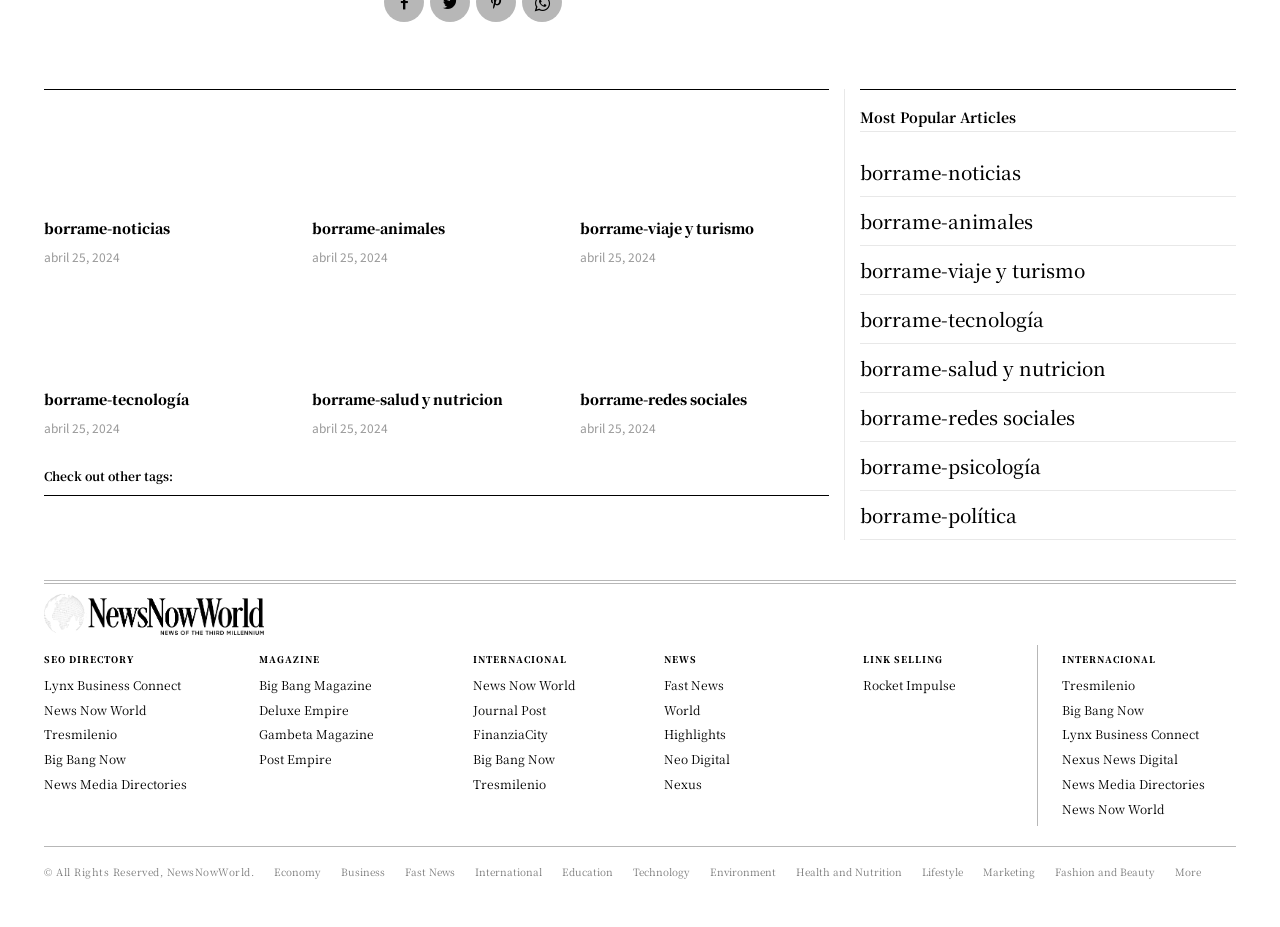Point out the bounding box coordinates of the section to click in order to follow this instruction: "Click on the 'borrame-noticias' link".

[0.034, 0.119, 0.228, 0.226]